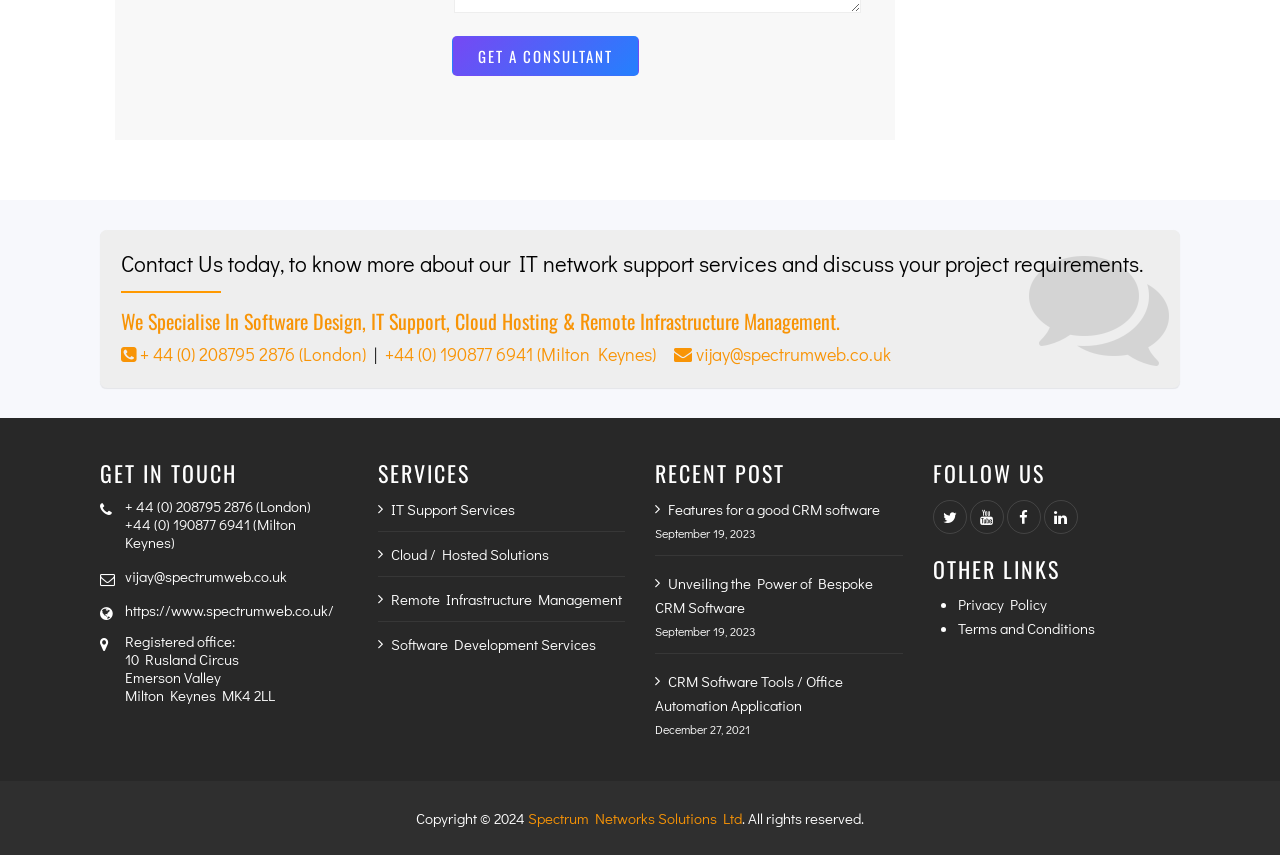Locate the bounding box coordinates of the area where you should click to accomplish the instruction: "Call London office".

[0.109, 0.4, 0.286, 0.428]